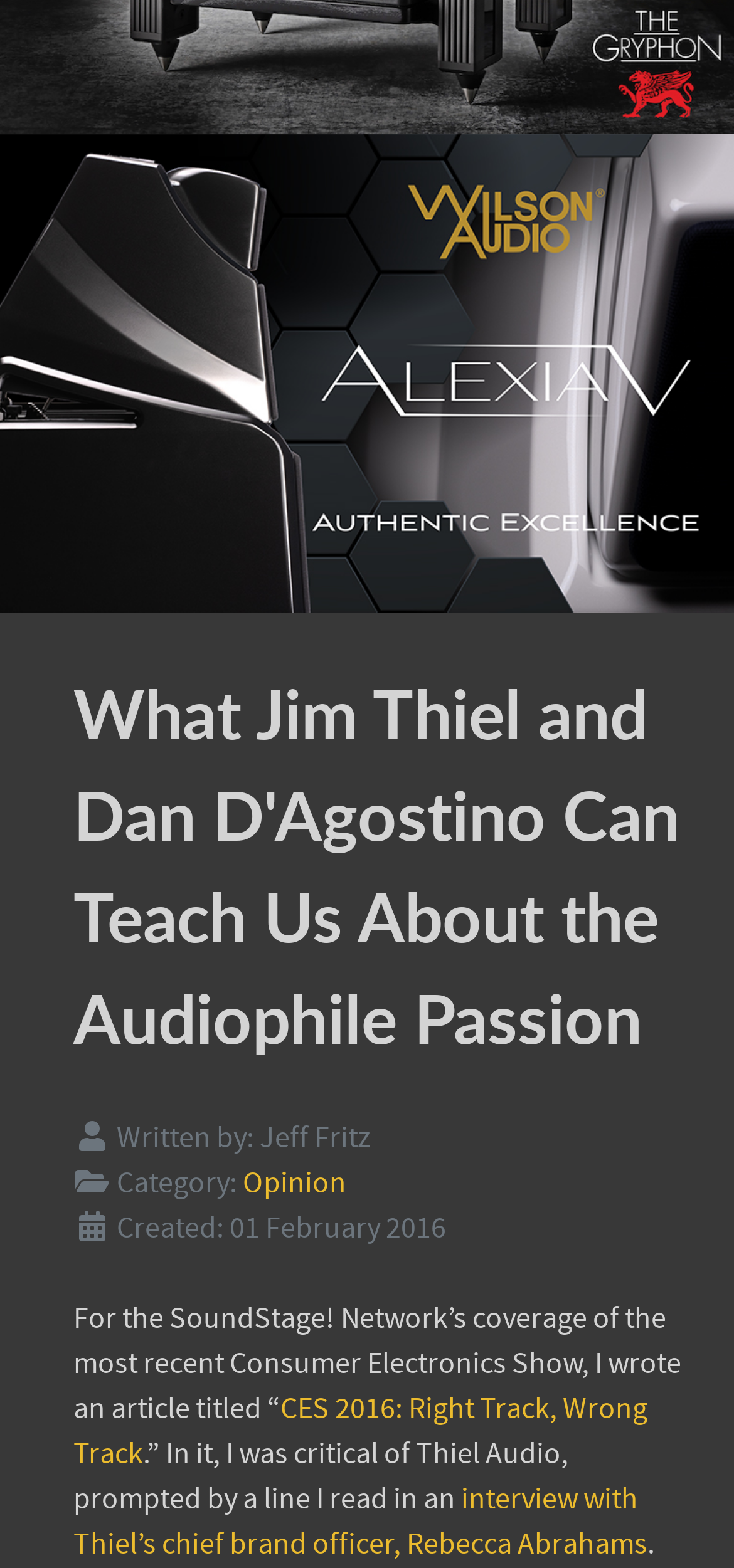Give a concise answer using only one word or phrase for this question:
What is the author of the article?

Jeff Fritz